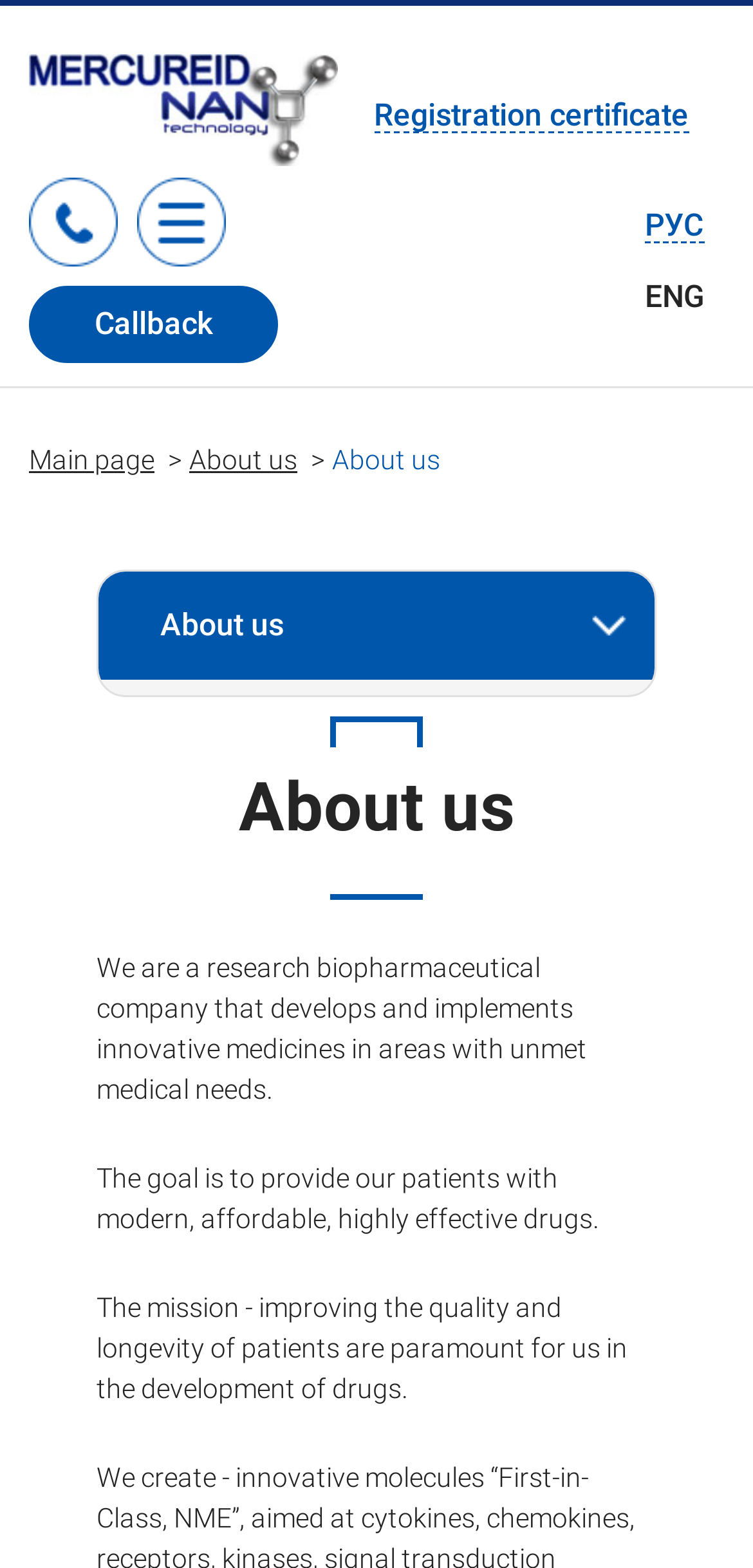How many languages are available on the website?
Provide a one-word or short-phrase answer based on the image.

2